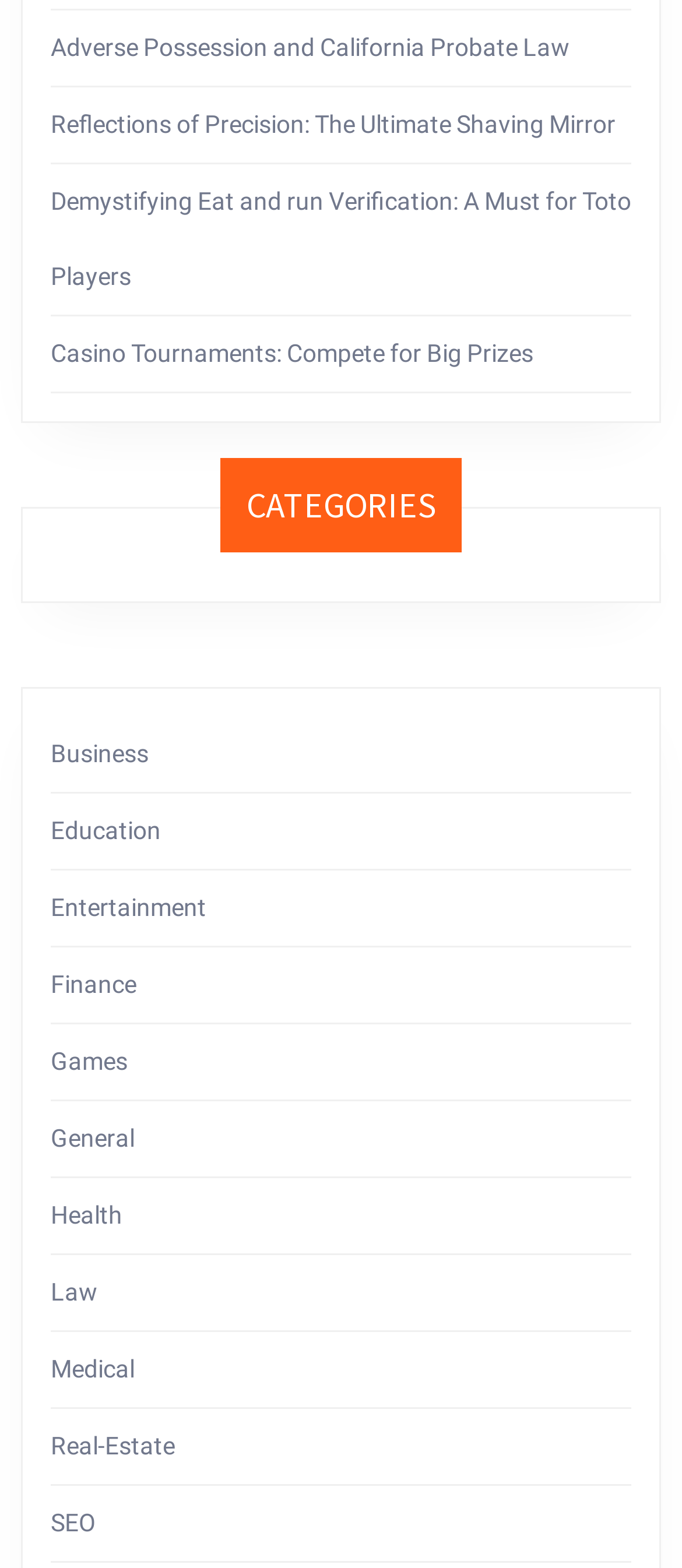Reply to the question below using a single word or brief phrase:
What is the topic of the link 'Reflections of Precision: The Ultimate Shaving Mirror'?

Shaving mirror